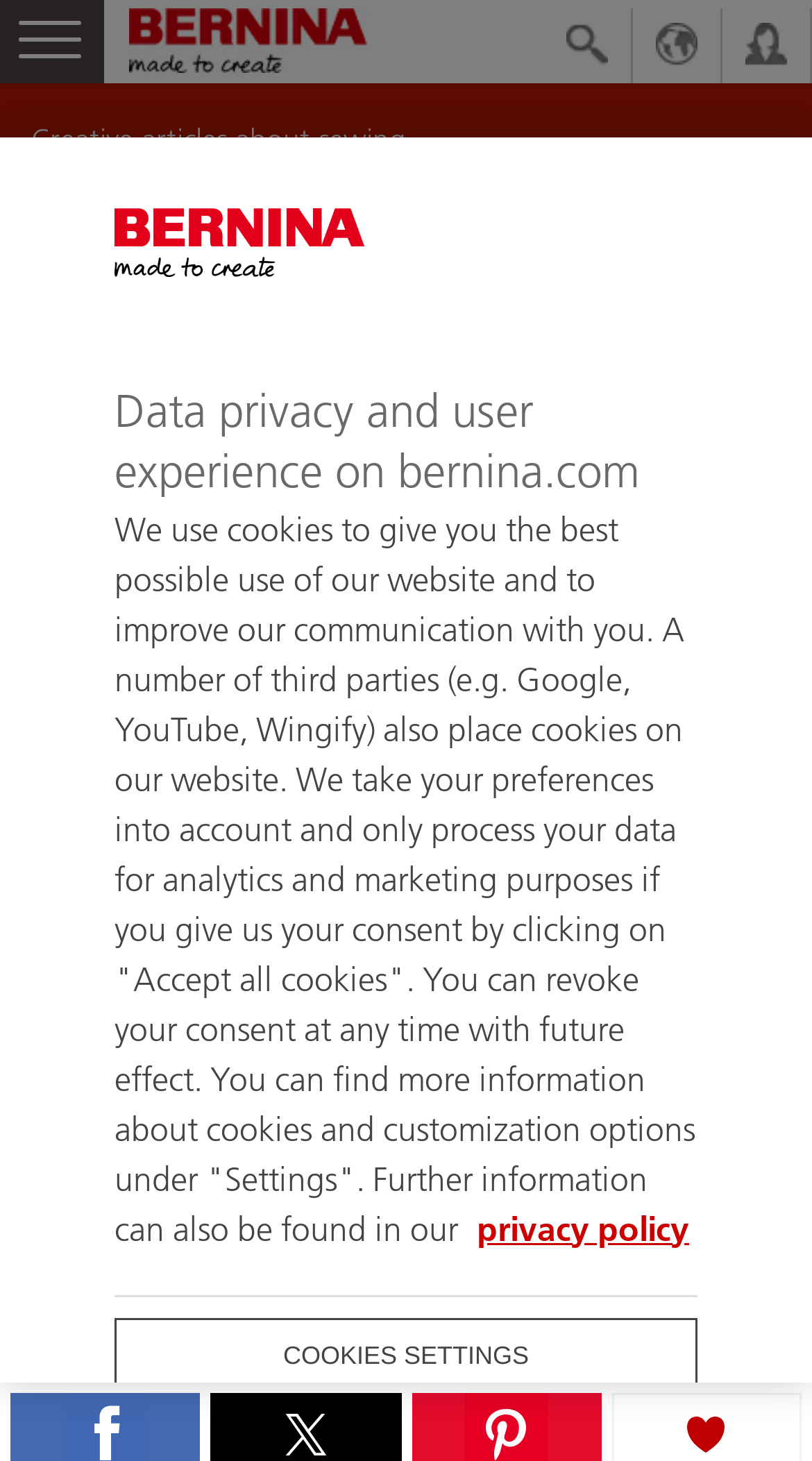Could you determine the bounding box coordinates of the clickable element to complete the instruction: "Log in to add posts to your favorites"? Provide the coordinates as four float numbers between 0 and 1, i.e., [left, top, right, bottom].

[0.734, 0.402, 0.949, 0.459]